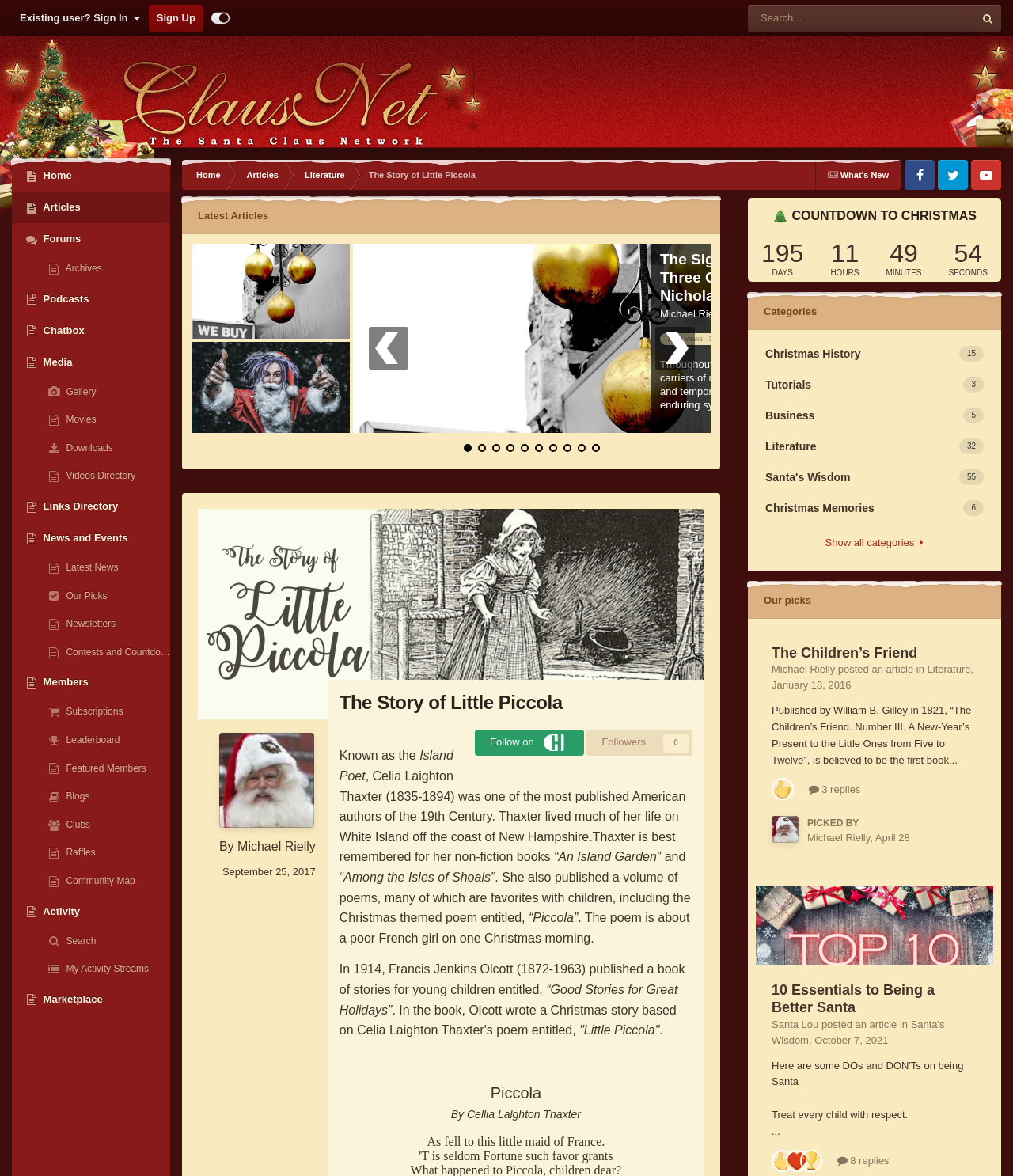Find the bounding box coordinates of the UI element according to this description: "Existing user? Sign In".

[0.012, 0.004, 0.147, 0.027]